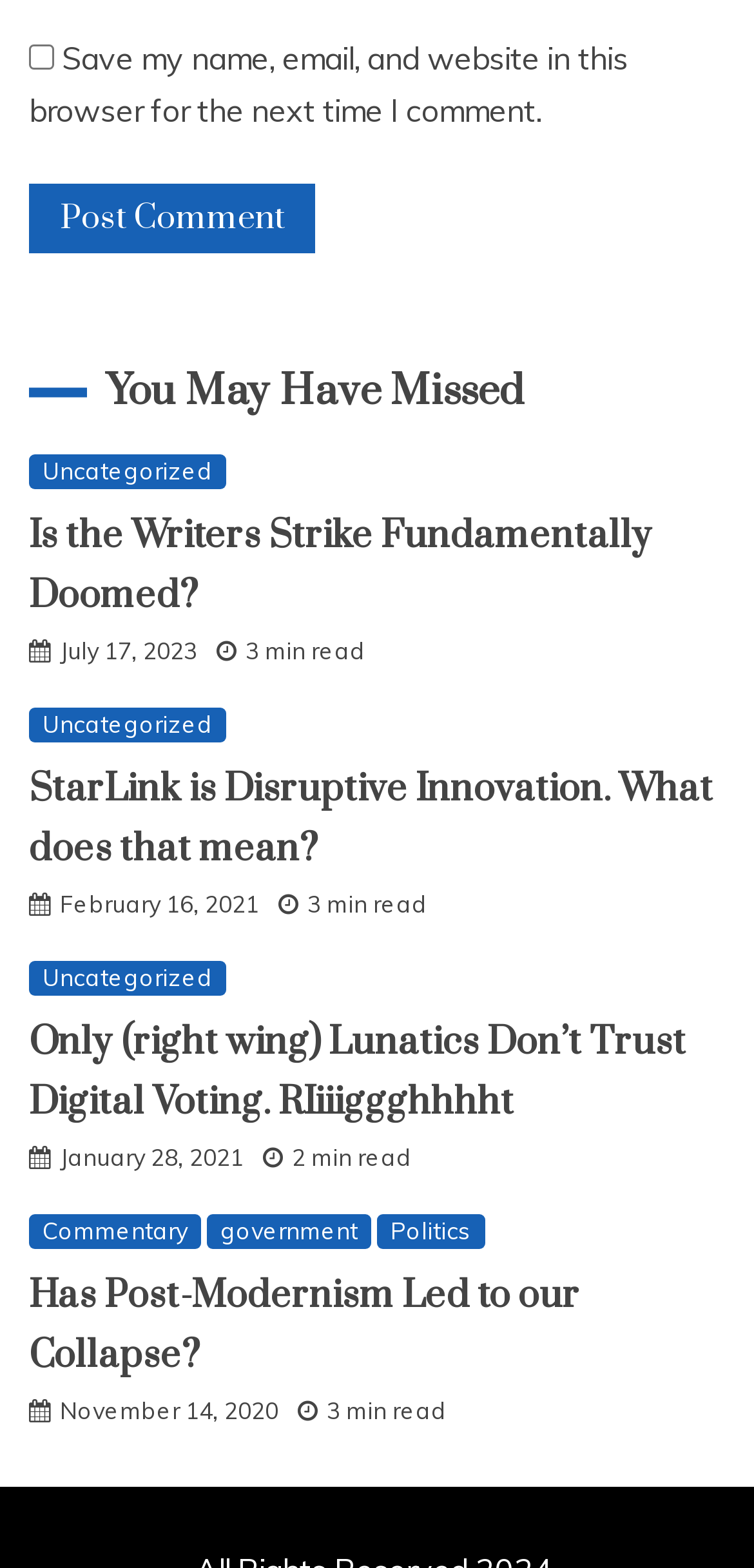Can you specify the bounding box coordinates for the region that should be clicked to fulfill this instruction: "View the post from July 17, 2023".

[0.079, 0.406, 0.262, 0.424]